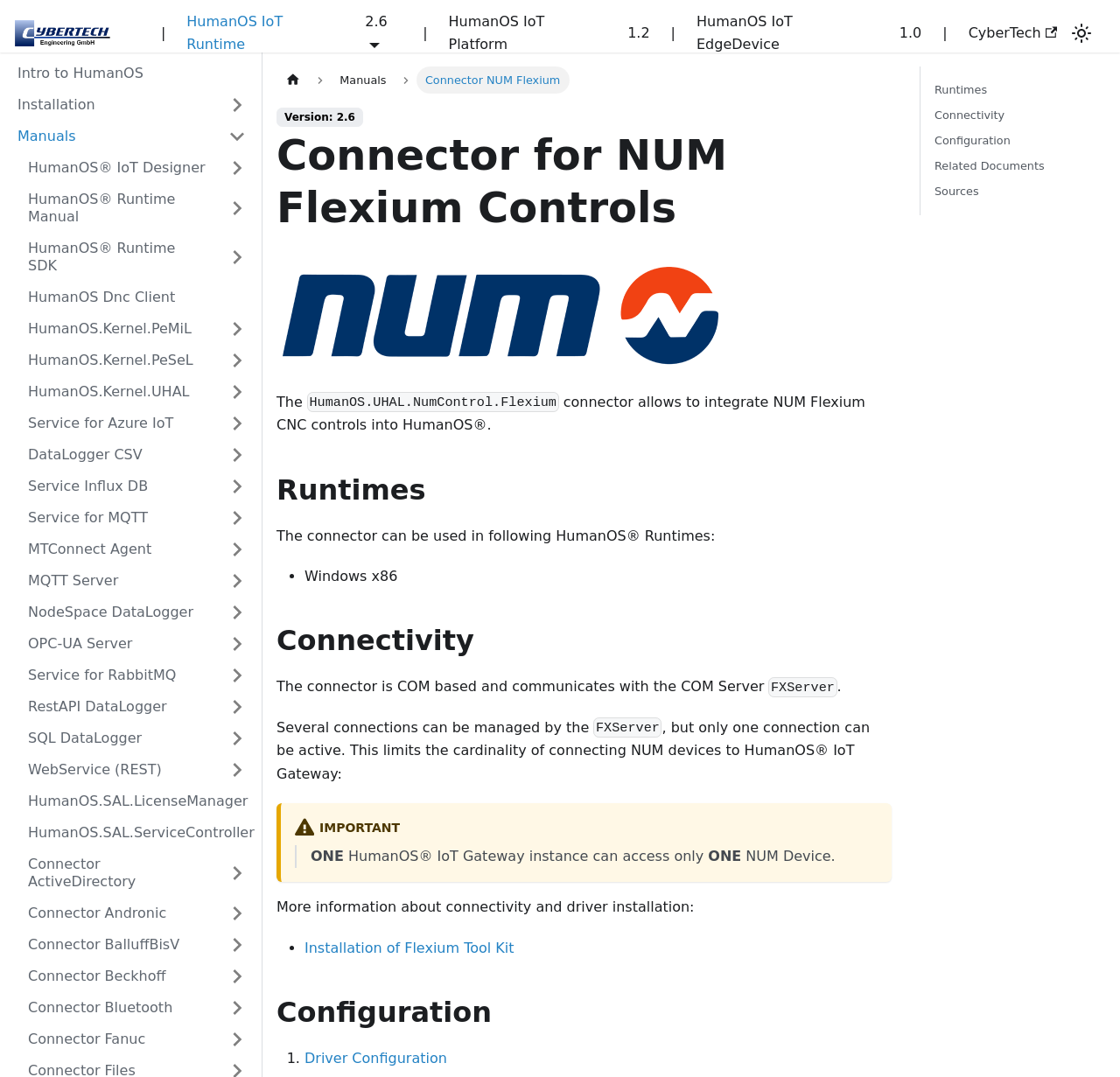Please give a one-word or short phrase response to the following question: 
What is the logo of the website?

CyberTech Logo